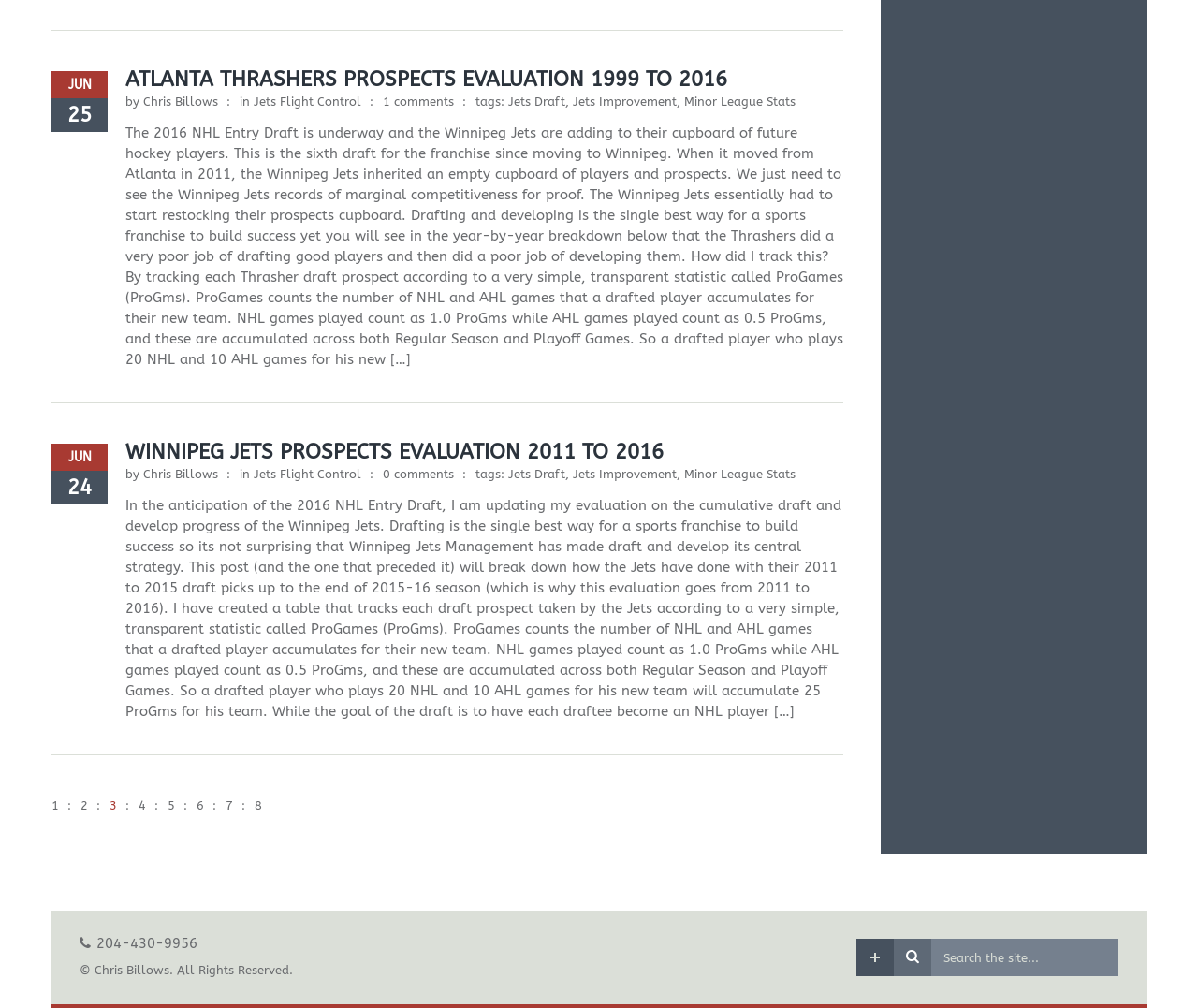How many pages are there in this website?
Provide a detailed and well-explained answer to the question.

The number of pages can be found by looking at the pagination links at the bottom of the page. The links '1', '2', '3', ..., '8' indicate that there are at least 8 pages in this website.